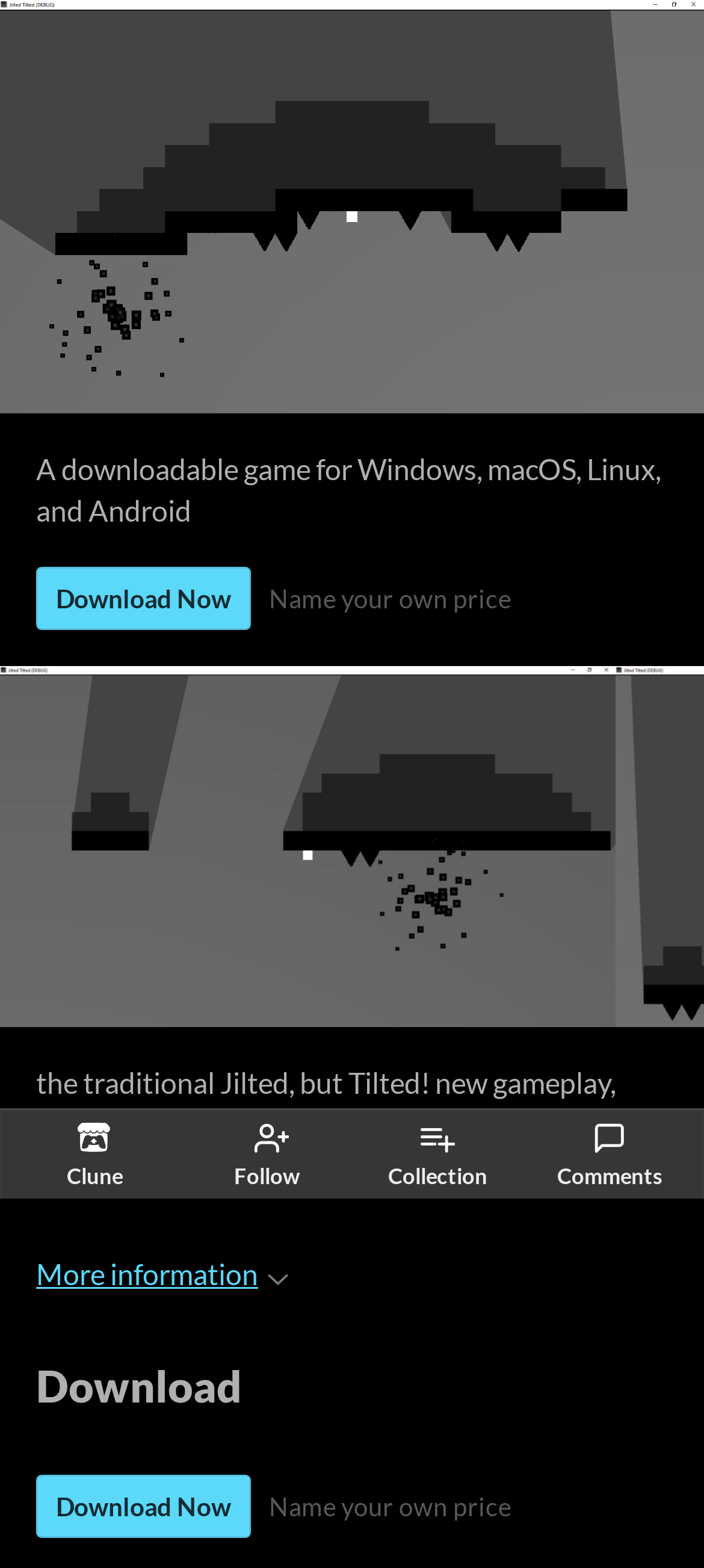How can users acquire the game?
Could you answer the question in a detailed manner, providing as much information as possible?

There are two link elements with the text 'Download Now', which suggests that users can acquire the game by downloading it.